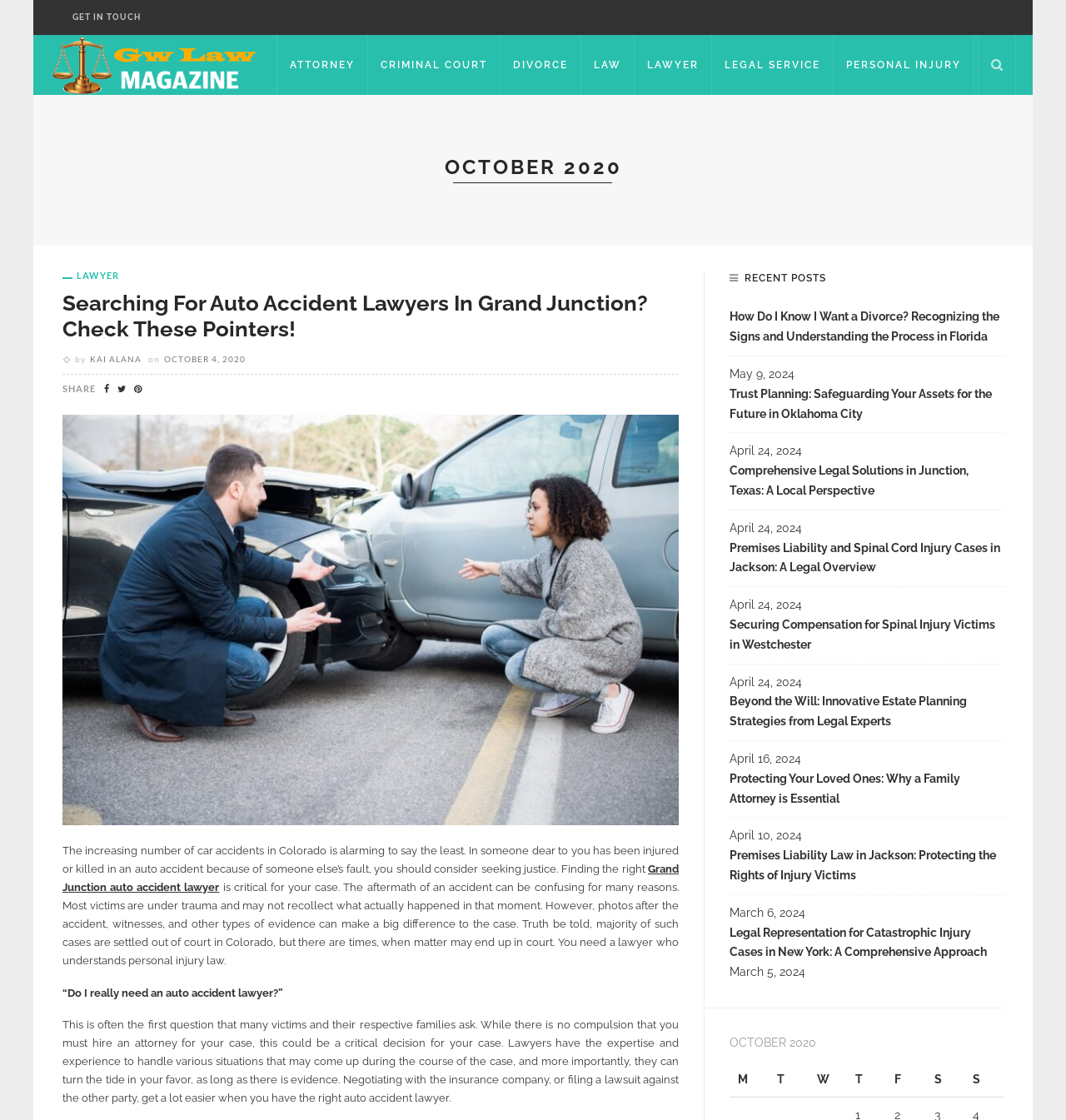Find and provide the bounding box coordinates for the UI element described with: "Personal Injury".

[0.782, 0.031, 0.914, 0.085]